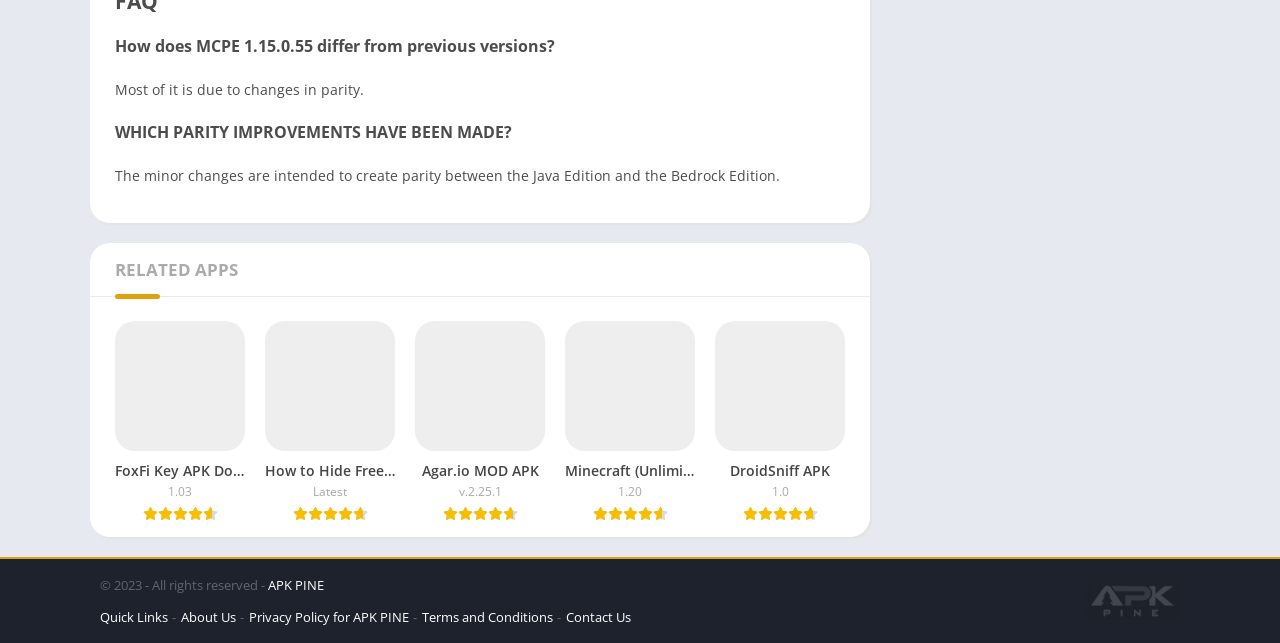Could you highlight the region that needs to be clicked to execute the instruction: "Click on FoxFi Key APK Download"?

[0.09, 0.5, 0.191, 0.812]